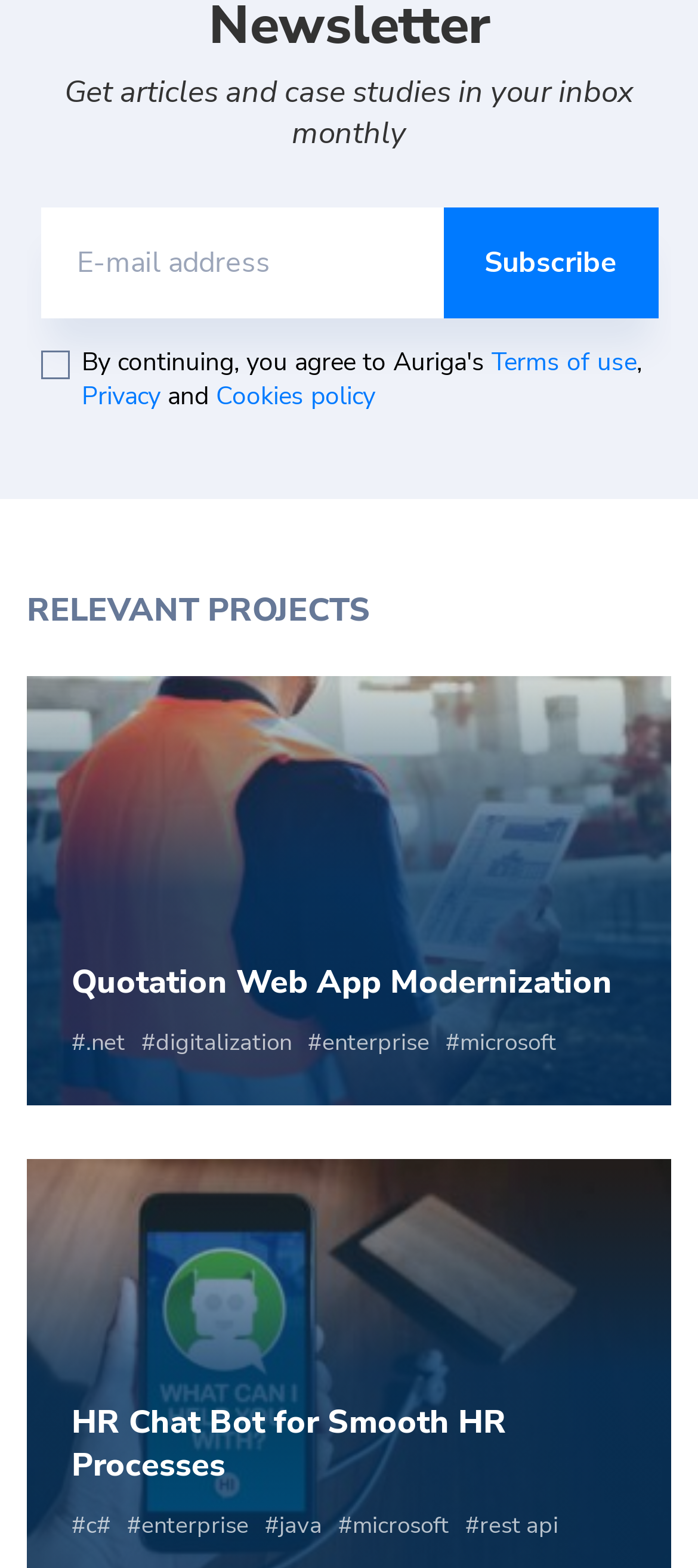Please identify the bounding box coordinates of the element that needs to be clicked to perform the following instruction: "Subscribe to newsletter".

[0.635, 0.133, 0.942, 0.204]